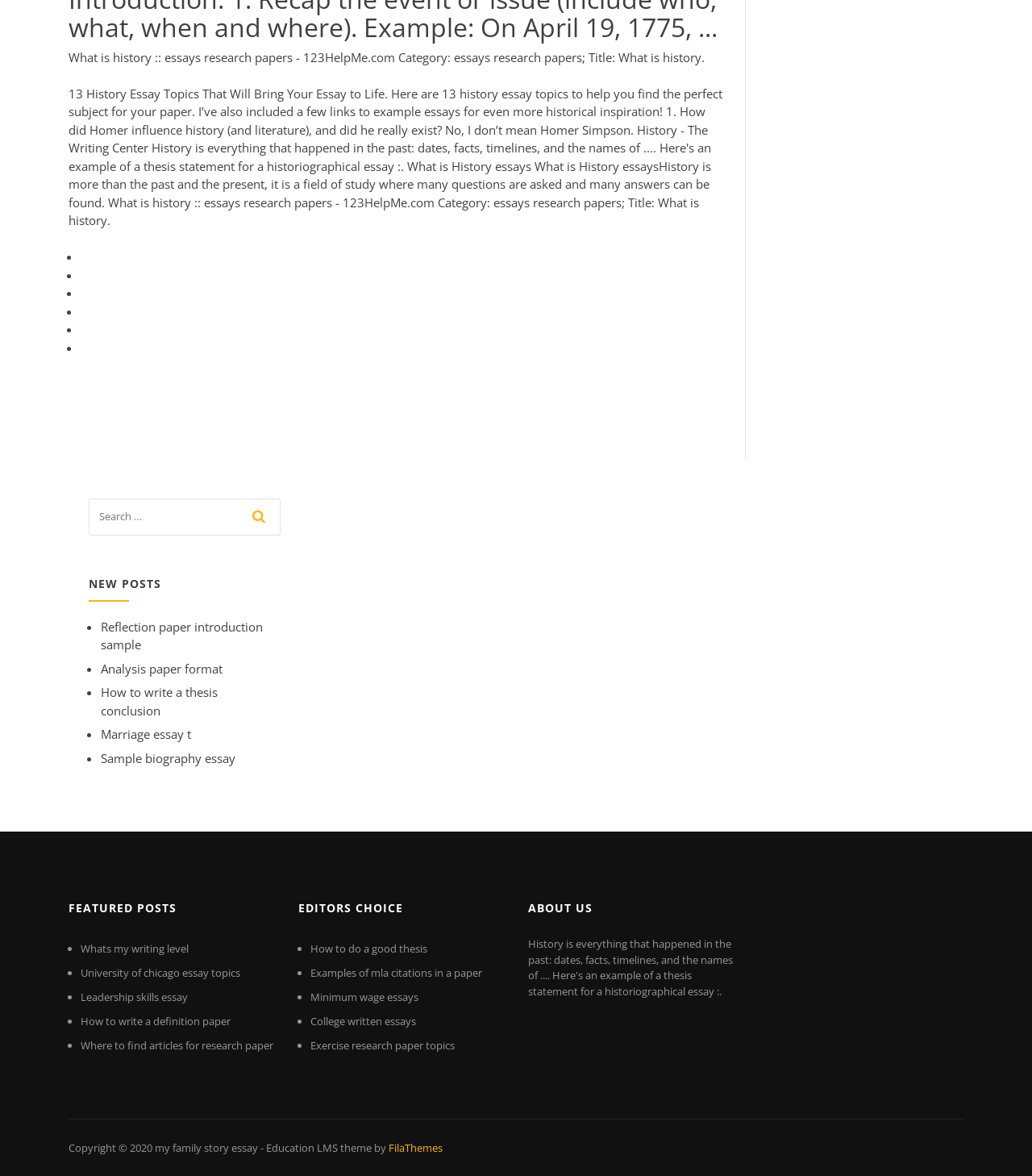Identify the bounding box coordinates of the specific part of the webpage to click to complete this instruction: "search for research papers".

[0.086, 0.424, 0.271, 0.462]